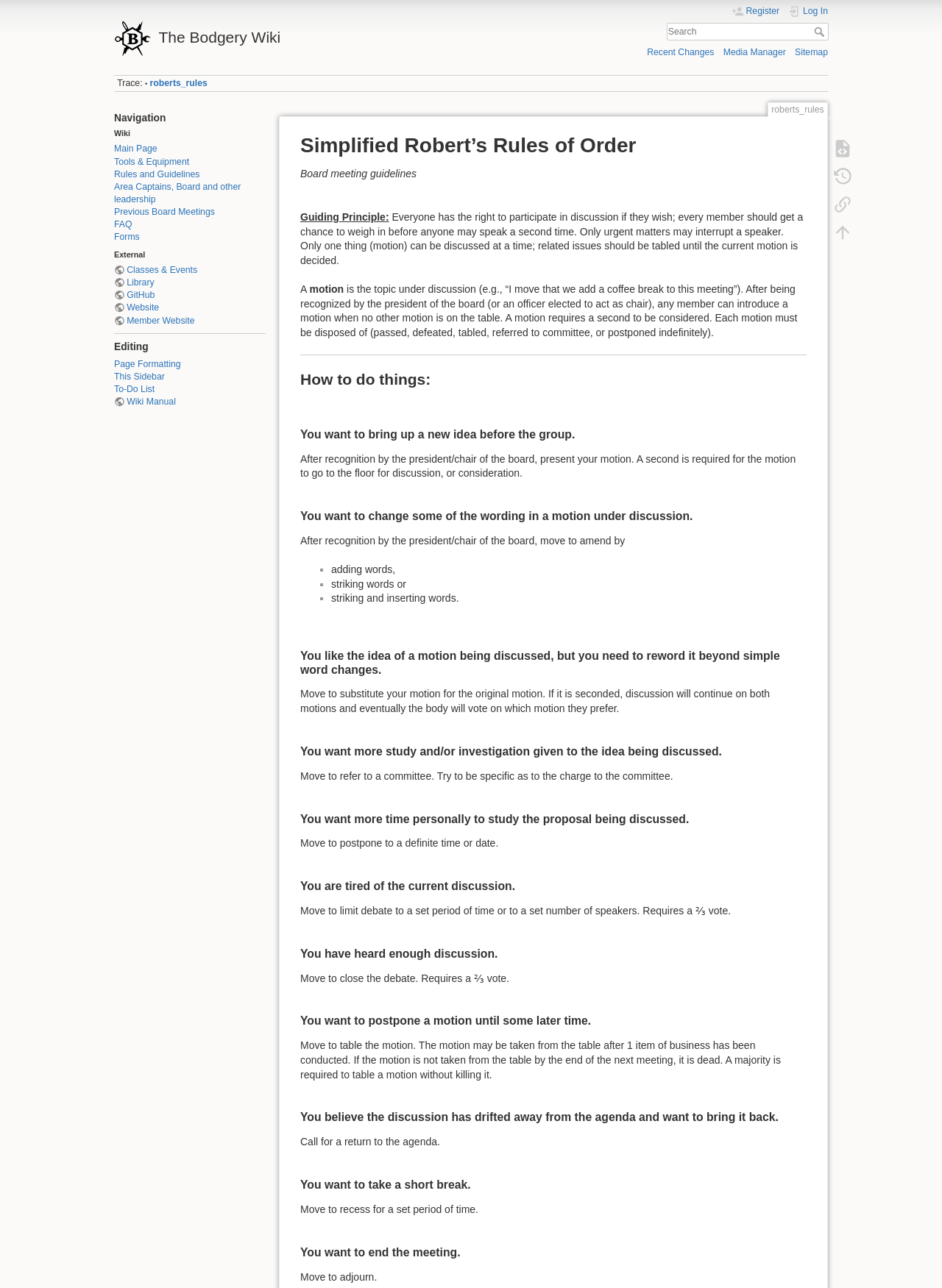Determine the coordinates of the bounding box for the clickable area needed to execute this instruction: "Log in to the website".

[0.837, 0.004, 0.879, 0.014]